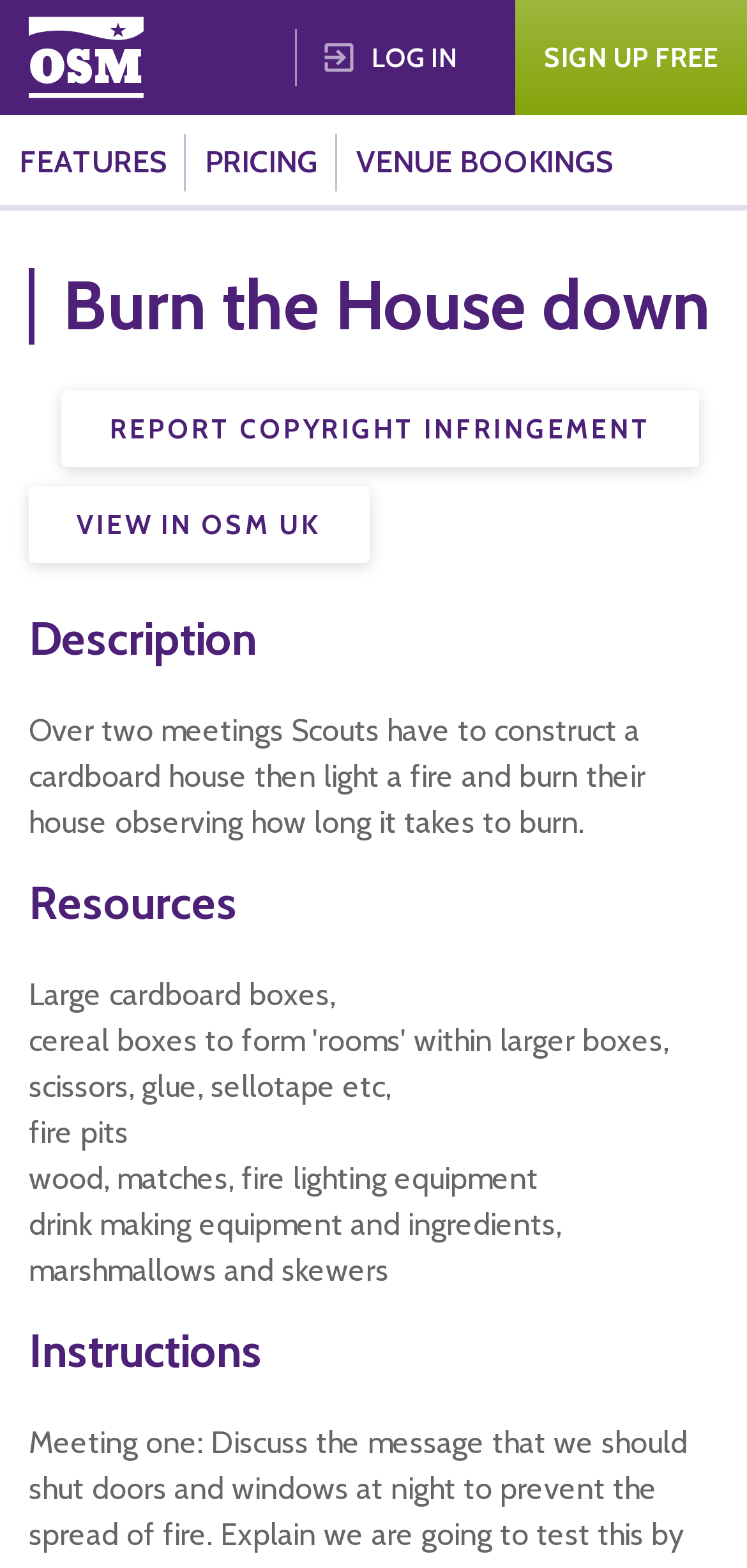Please identify the primary heading on the webpage and return its text.

Burn the House down